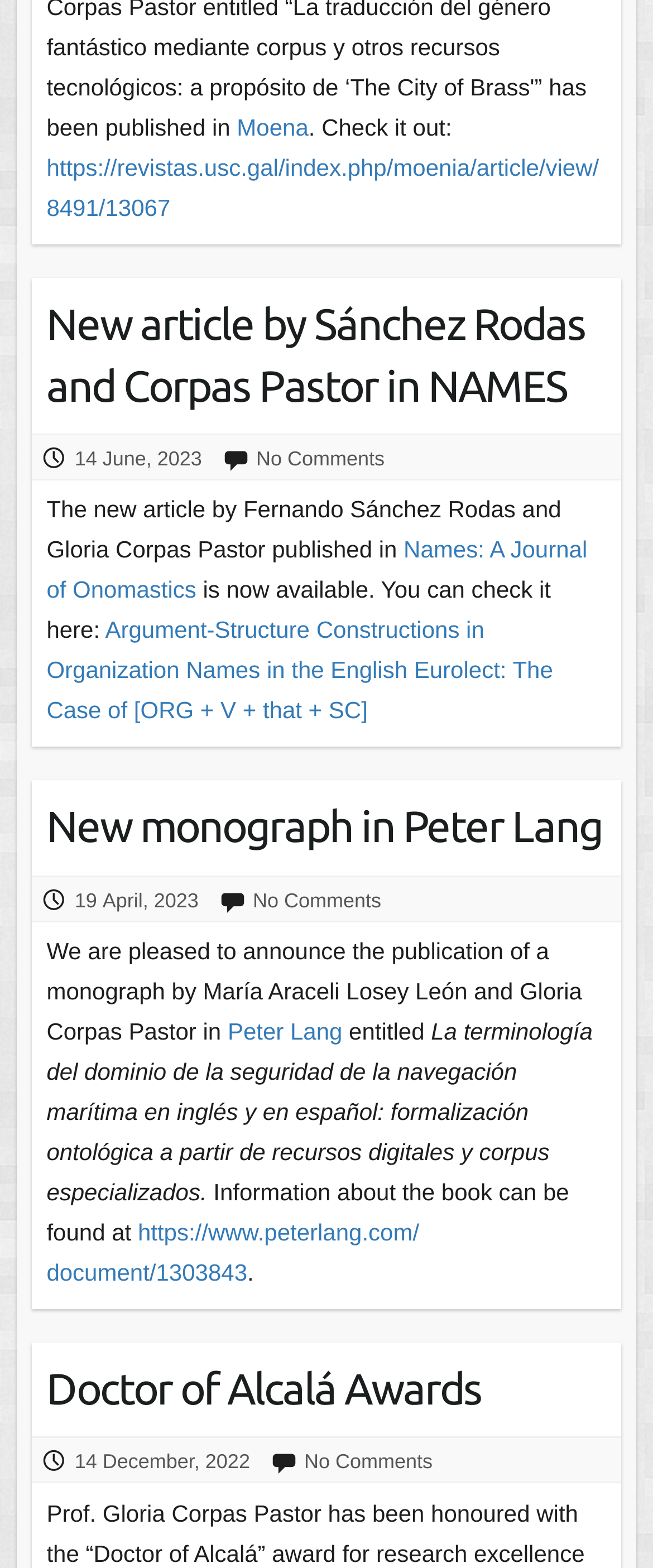Who are the authors of the monograph in Peter Lang?
Provide a short answer using one word or a brief phrase based on the image.

María Araceli Losey León and Gloria Corpas Pastor